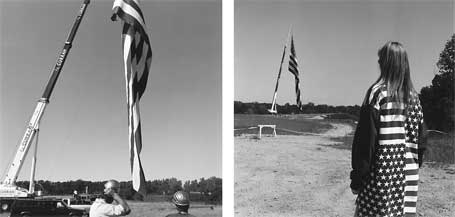What is the mood conveyed by the distant horizon?
Based on the image, answer the question with a single word or brief phrase.

Contemplative